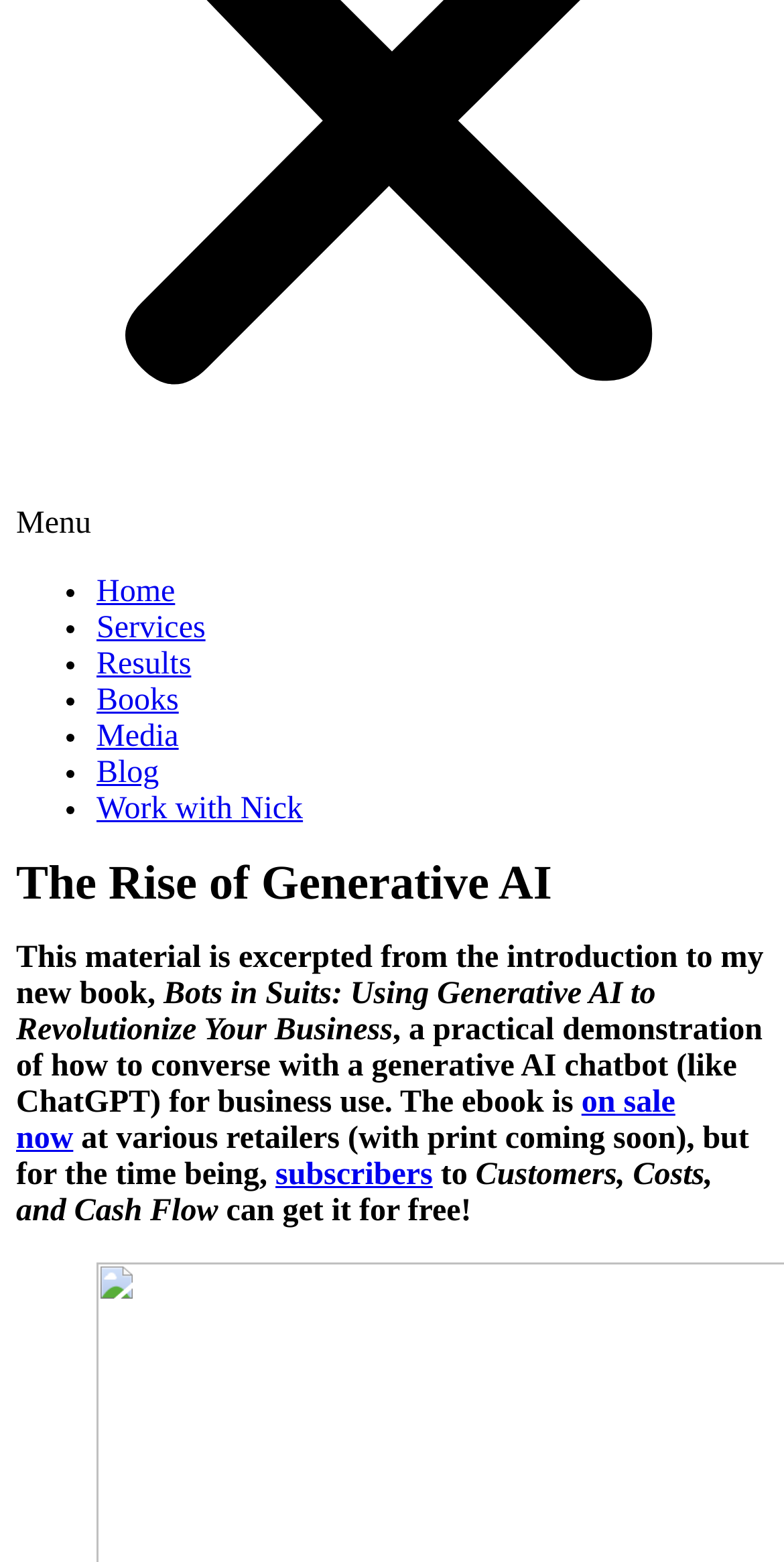Where can the ebook be purchased?
Using the image as a reference, answer the question with a short word or phrase.

Various retailers